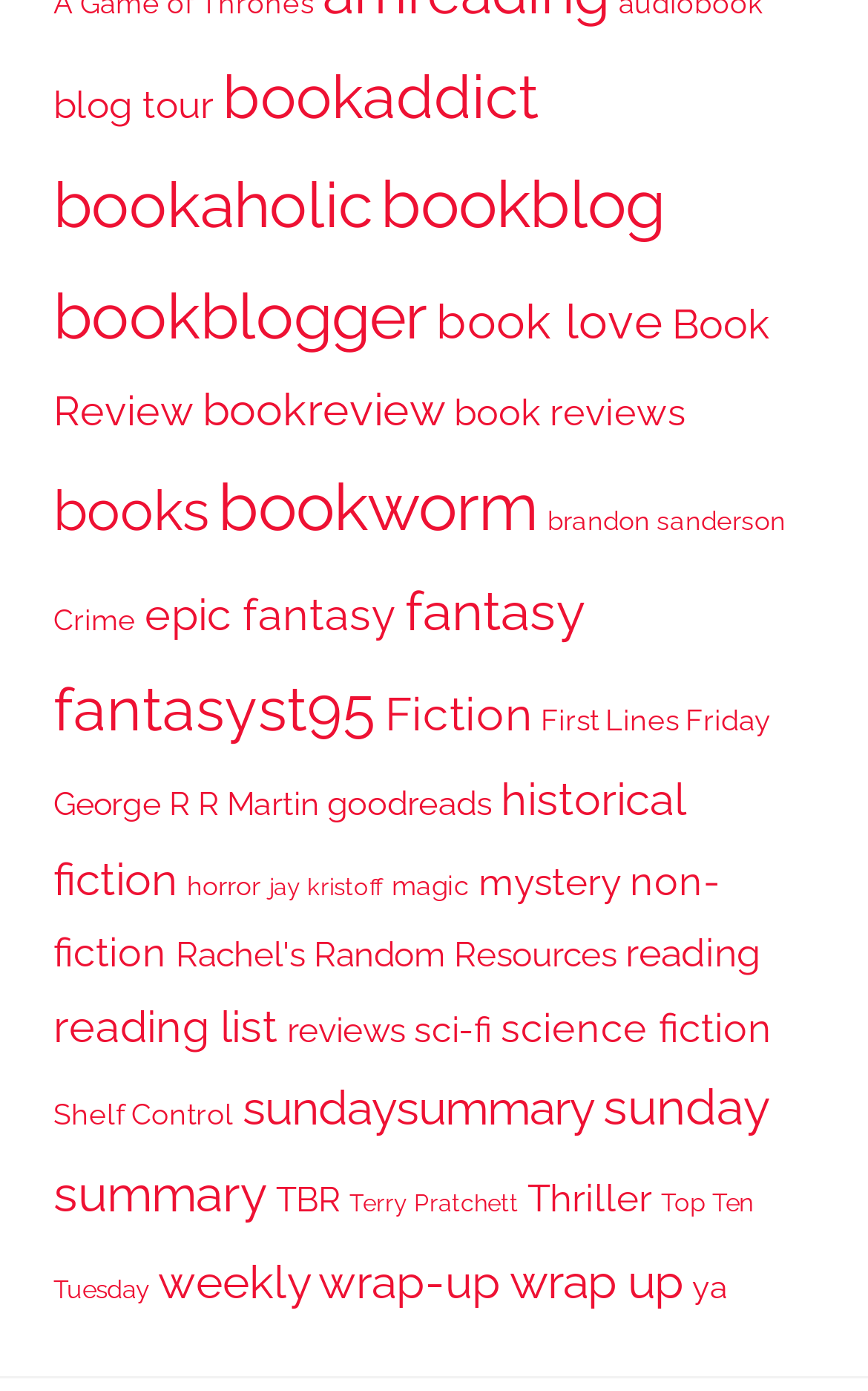Refer to the image and offer a detailed explanation in response to the question: How many categories are related to fantasy?

I searched for links related to fantasy and found three categories: 'fantasy', 'epic fantasy', and 'fantasyst95'.